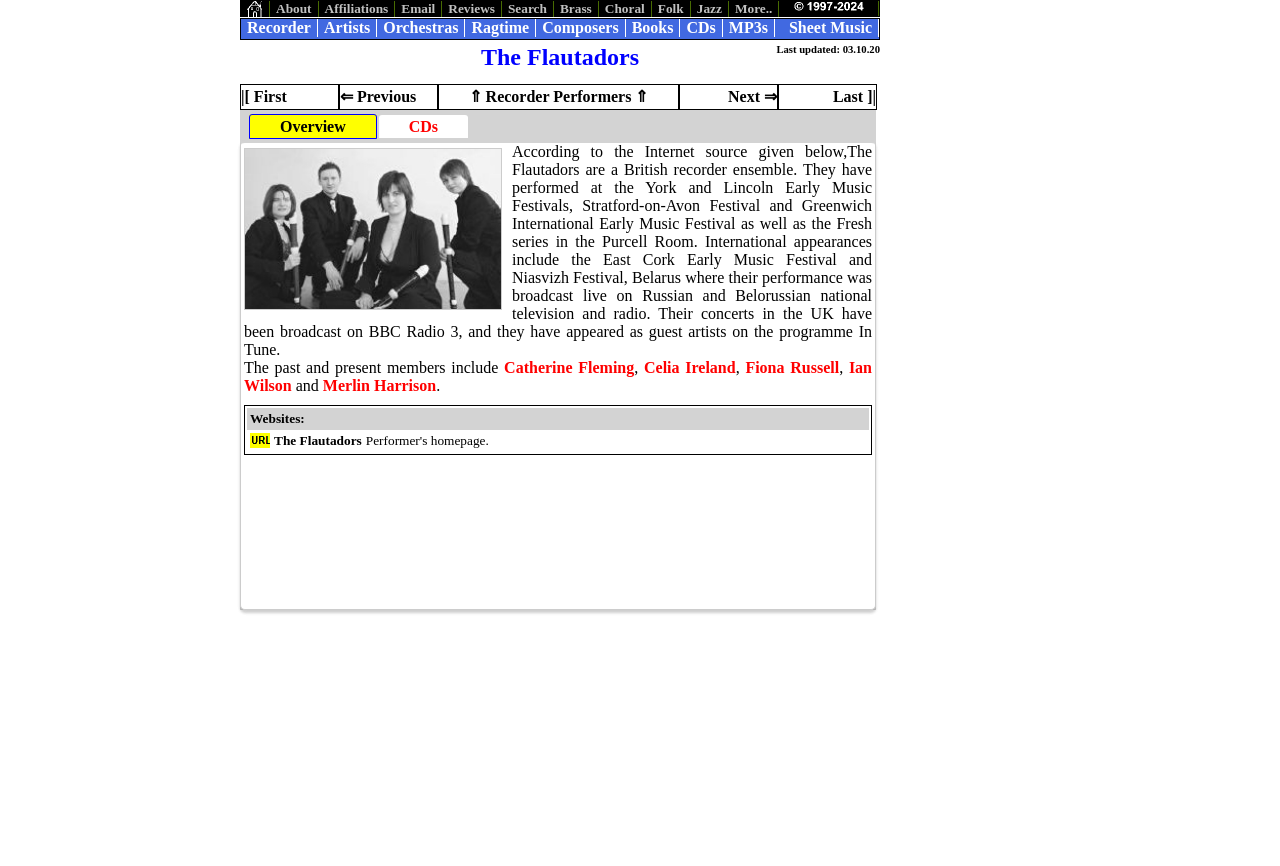Please provide a detailed answer to the question below based on the screenshot: 
How many members are listed in the ensemble?

The number of members can be determined by counting the links with the names of the members, which are Catherine Fleming, Celia Ireland, Fiona Russell, Ian Wilson, and Merlin Harrison. These links are located at [0.394, 0.415, 0.496, 0.434], [0.503, 0.415, 0.575, 0.434], [0.582, 0.415, 0.656, 0.434], [0.191, 0.415, 0.681, 0.455], and [0.252, 0.435, 0.341, 0.455] respectively.